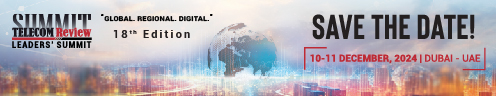Describe the image in great detail, covering all key points.

A promotional banner for the upcoming 18th edition of the Telecom Review Leaders' Summit. The text prominently displays "SAVE THE DATE!" alongside the dates "10-11 DECEMBER, 2024" and the location "DUBAI - UAE." The background features a stylized graphic of a globe, symbolizing global connectivity and innovation in the telecommunications industry, combined with a colorful cityscape that emphasizes the summit's focus on modern digital advancements. The overall design conveys a theme of international collaboration in the telecom sector, encouraging industry leaders to participate in this significant event.